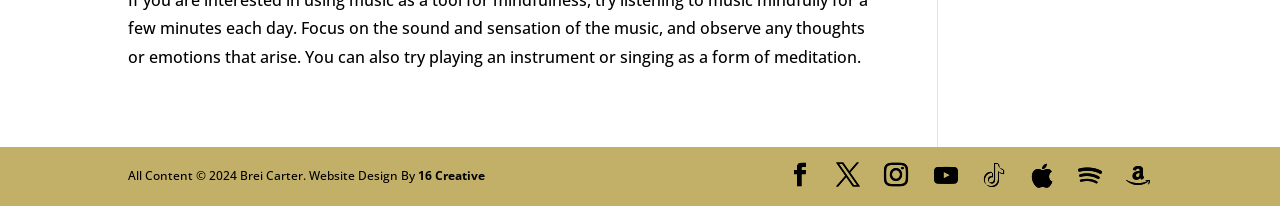Specify the bounding box coordinates for the region that must be clicked to perform the given instruction: "access Spotify".

[0.836, 0.796, 0.867, 0.912]